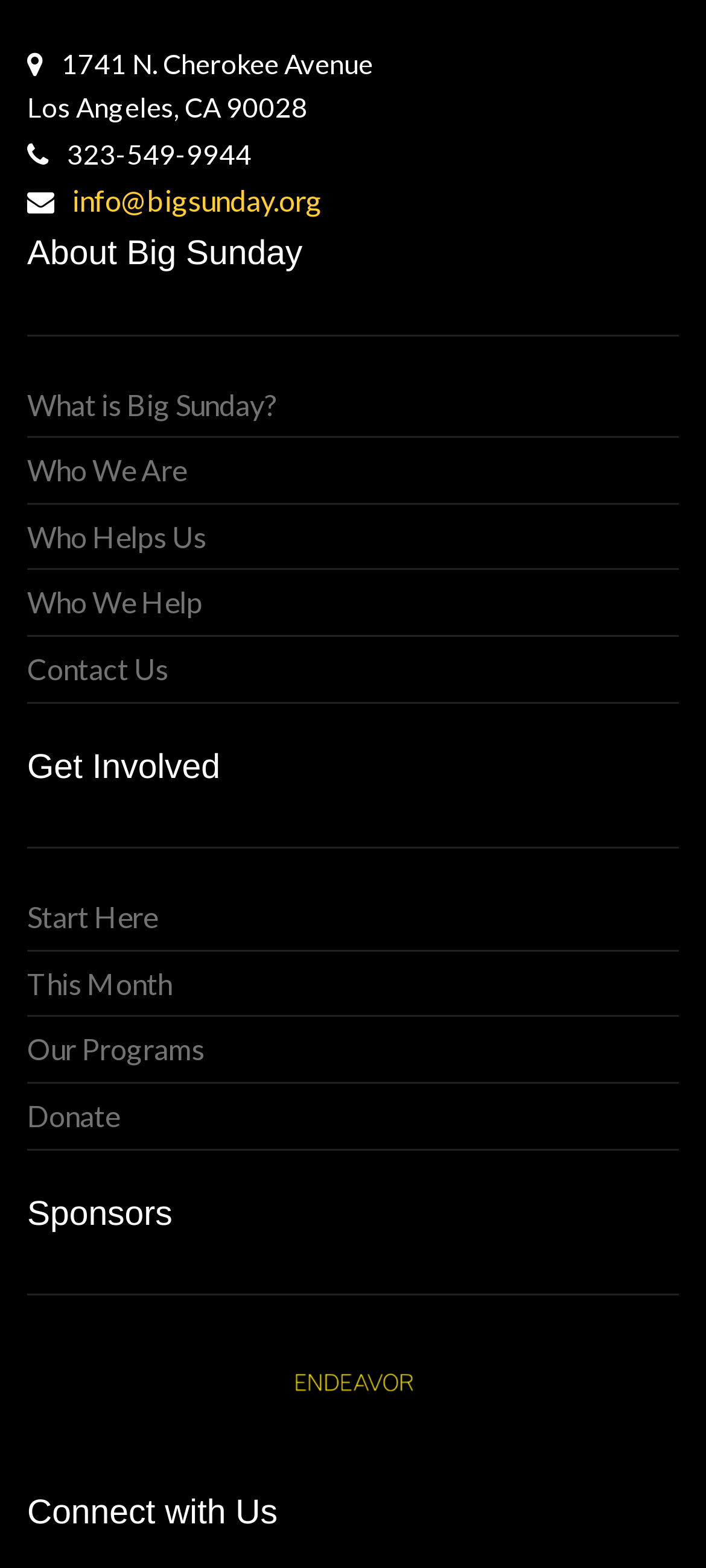Bounding box coordinates are specified in the format (top-left x, top-left y, bottom-right x, bottom-right y). All values are floating point numbers bounded between 0 and 1. Please provide the bounding box coordinate of the region this sentence describes: hosted byMythic Beasts

None